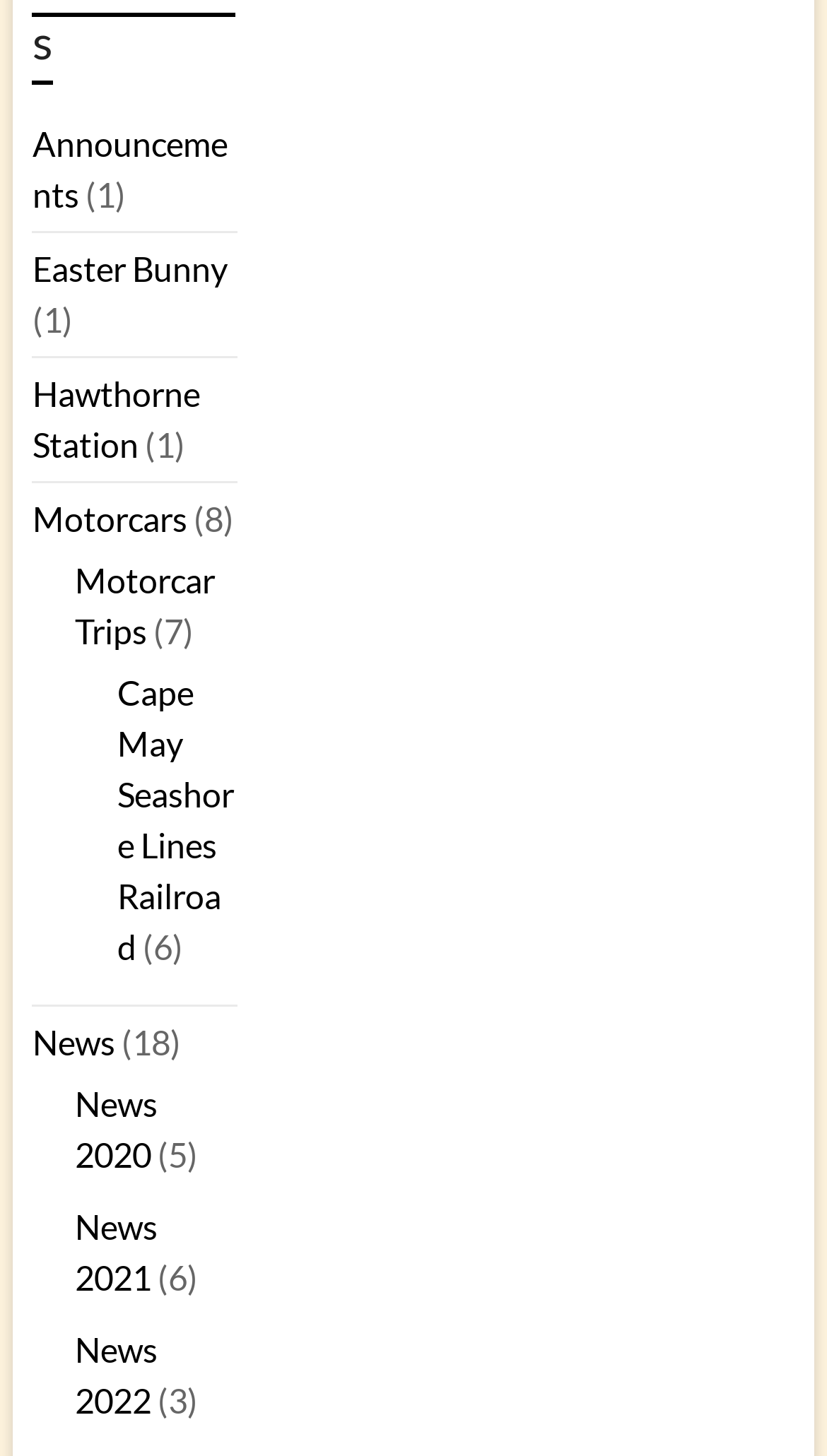Identify the bounding box coordinates of the HTML element based on this description: "Cape May Seashore Lines Railroad".

[0.142, 0.462, 0.283, 0.664]